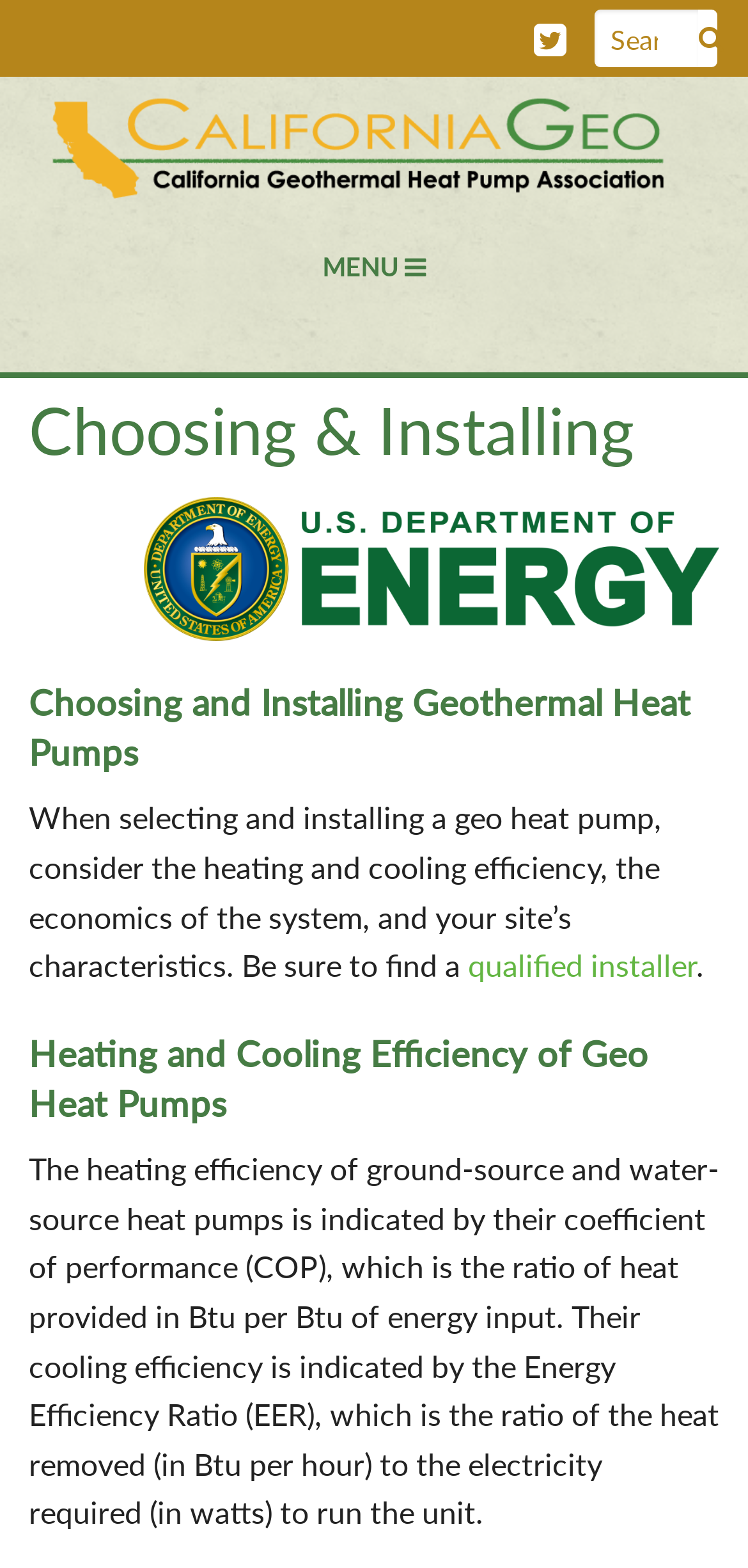Create an elaborate caption for the webpage.

The webpage is about choosing and installing geothermal heat pumps, with a focus on their efficiency and sustainability. At the top right corner, there is a search box and a submit button, accompanied by a social media link. On the left side, there is a menu with links to various sections, including "Why CalGeo?", "Members", "Geo Basics", "GHPs In California", "Learning More", "Blog Posts", and "Contact Us". Each of these links has a corresponding "Back" heading to the right of it.

Below the menu, there is a large image with a DOE logo, accompanied by a heading that reads "Choosing and Installing Geothermal Heat Pumps". This is followed by a paragraph of text that discusses the importance of considering heating and cooling efficiency, economics, and site characteristics when selecting and installing a geo heat pump. The text also includes a link to find a "qualified installer".

Further down, there is a heading that reads "Heating and Cooling Efficiency of Geo Heat Pumps", followed by a block of text that explains the coefficient of performance (COP) and Energy Efficiency Ratio (EER) of ground-source and water-source heat pumps.